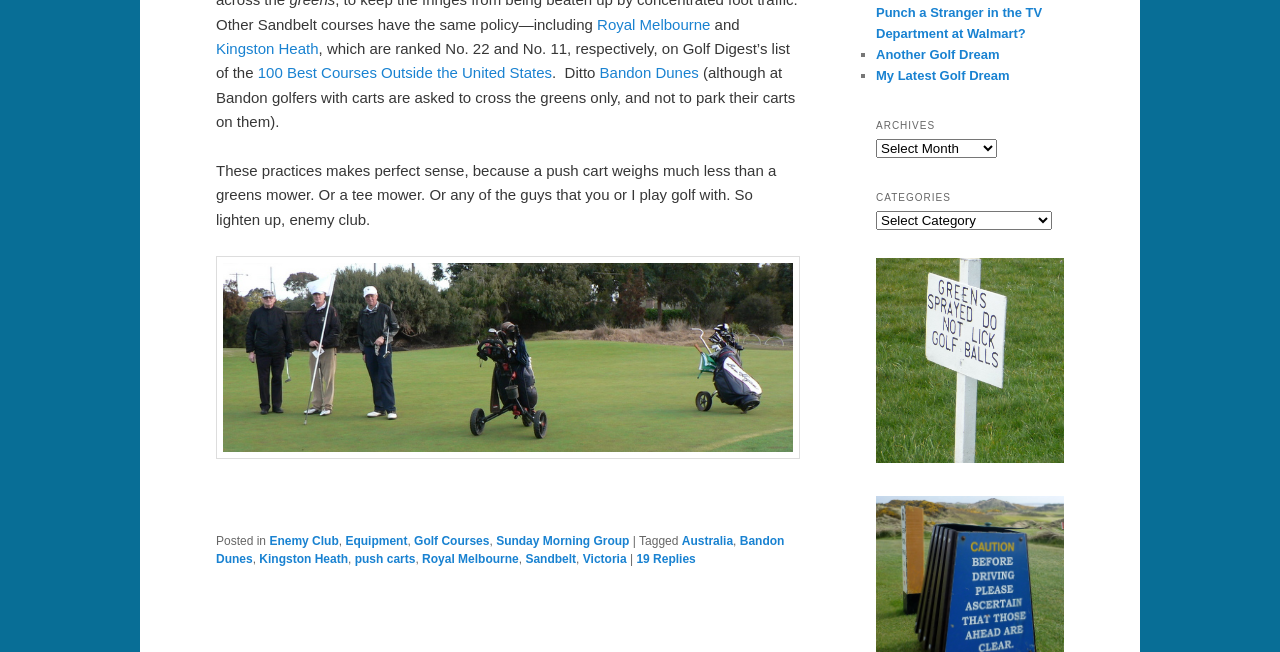What is the name of the category section?
Please answer the question with a detailed response using the information from the screenshot.

I found the heading 'CATEGORIES' which is above the combobox with the same name.